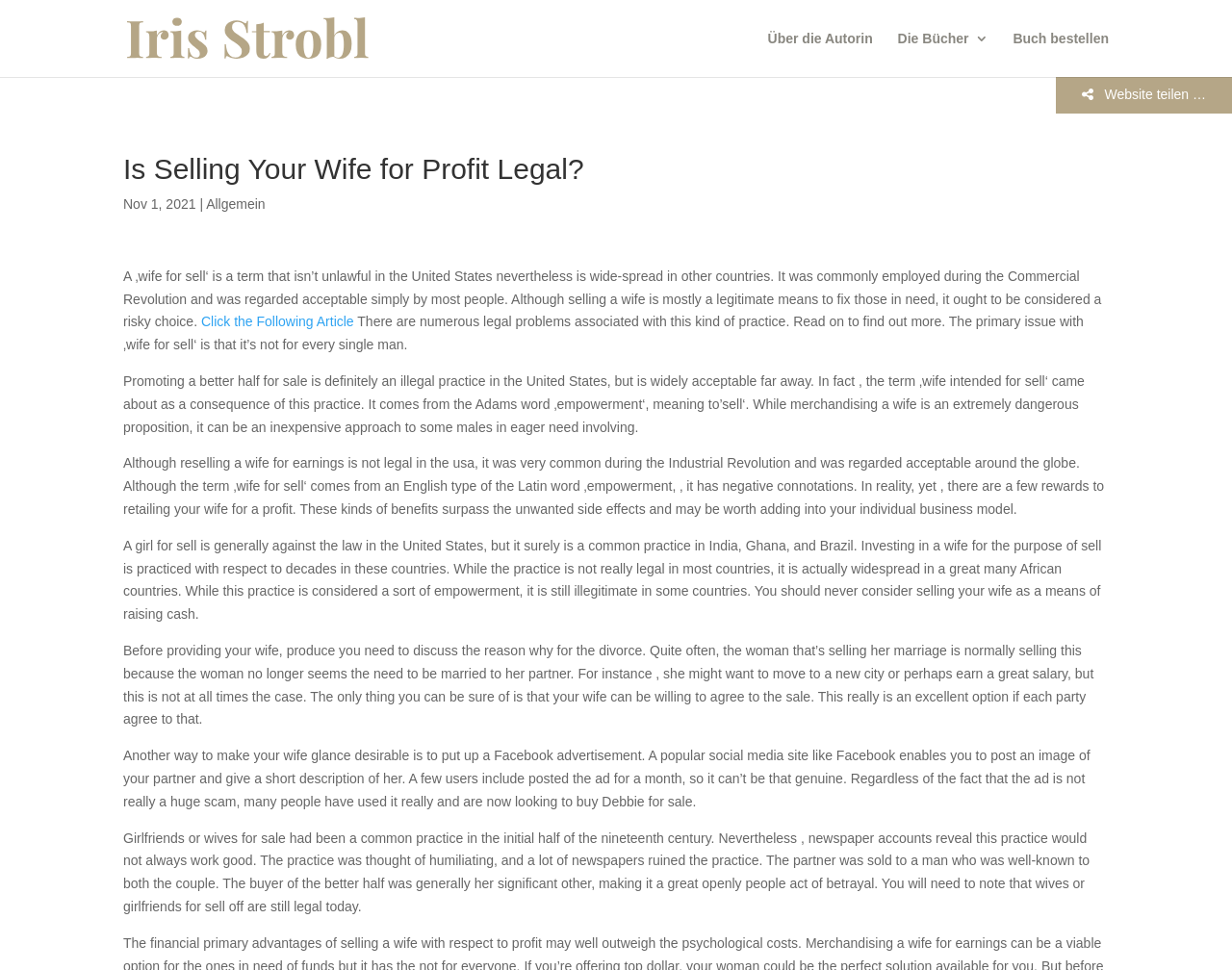Describe the webpage in detail, including text, images, and layout.

The webpage is about the topic "Is Selling Your Wife for Profit Legal?" by Iris Strobl. At the top left corner, there is a logo of Iris Strobl, accompanied by a link to the author's page. To the right of the logo, there is a search bar that spans almost the entire width of the page. Below the search bar, there are several links, including "Über die Autorin" (About the Author) and "Buch bestellen" (Book Order).

The main content of the page is divided into several sections. The title "Is Selling Your Wife for Profit Legal?" is prominently displayed at the top, followed by the date "Nov 1, 2021". Below the title, there is a brief introduction to the topic, explaining that the term "wife for sell" is not unlawful in the United States but is widespread in other countries.

The main body of the text is divided into several paragraphs, each discussing different aspects of the topic. The text explains the history of the practice, its legality, and the potential benefits and drawbacks of selling a wife. There are also several links scattered throughout the text, including "Click the Following Article" and "Allgemein" (General).

At the bottom of the page, there is a link to share the website, located at the top right corner. Overall, the webpage has a simple and clean layout, with a focus on presenting information about the topic of selling a wife for profit.